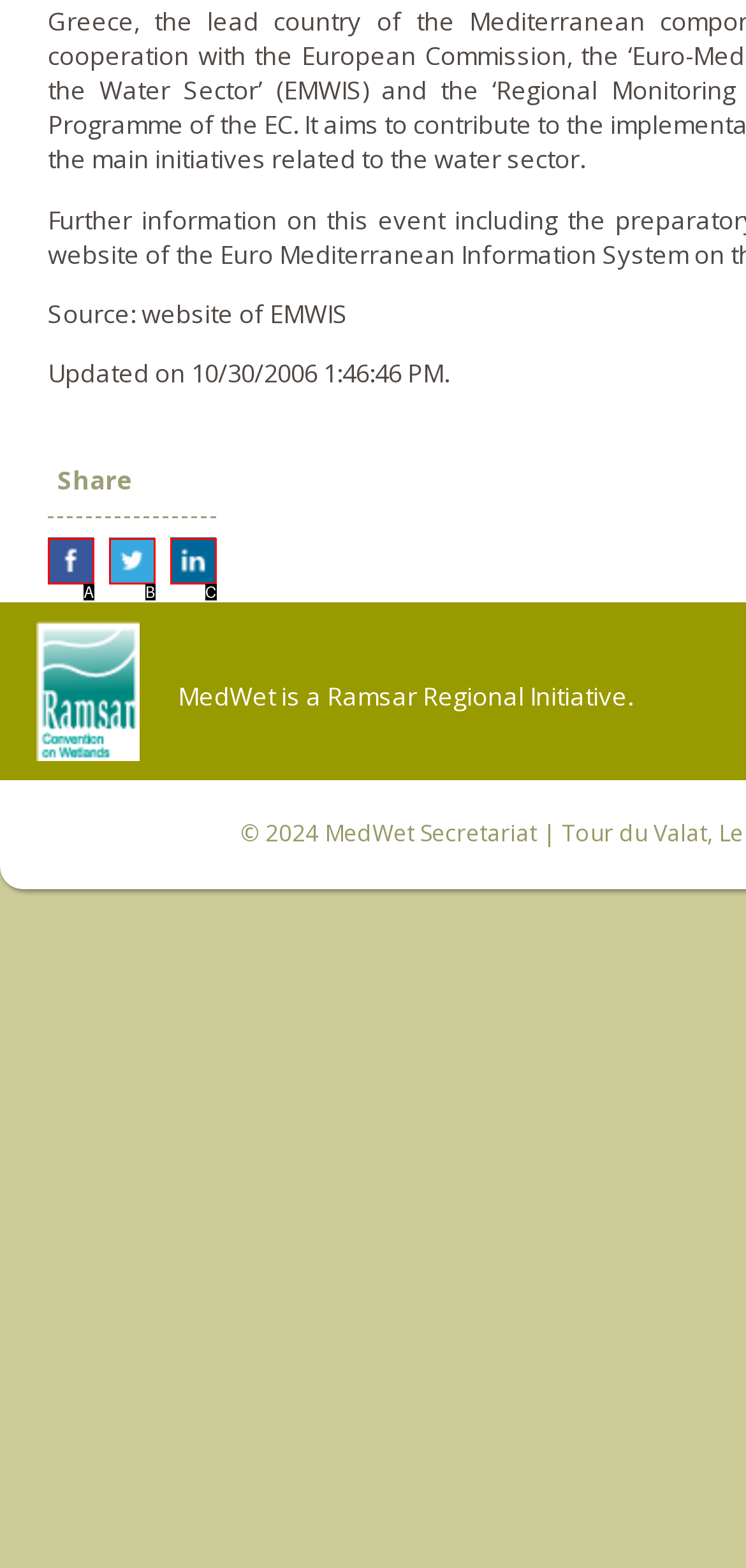Identify the UI element that best fits the description: Share on LinkedIn
Respond with the letter representing the correct option.

C